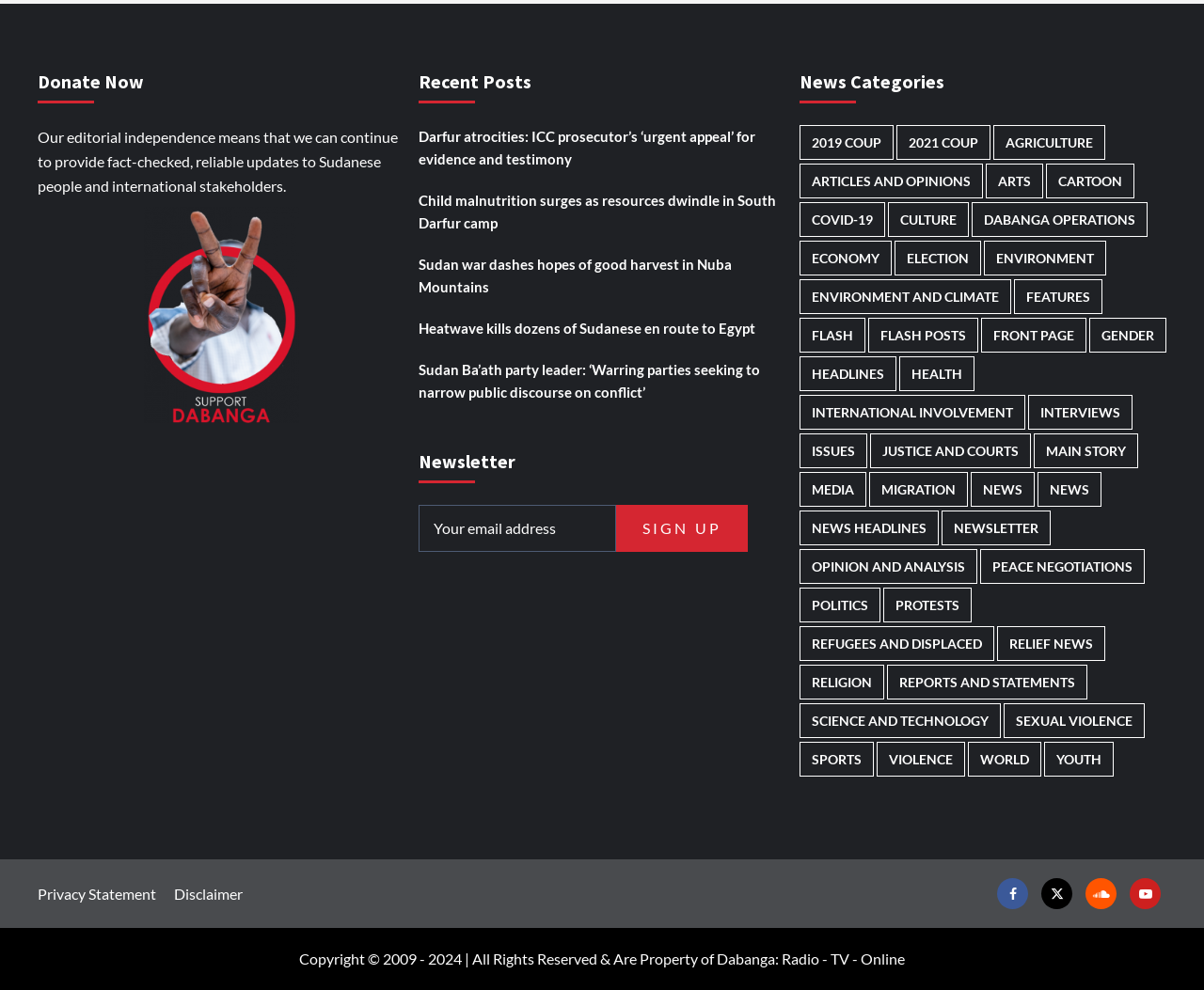Determine the bounding box coordinates of the region to click in order to accomplish the following instruction: "Read the article about Darfur atrocities". Provide the coordinates as four float numbers between 0 and 1, specifically [left, top, right, bottom].

[0.348, 0.127, 0.652, 0.187]